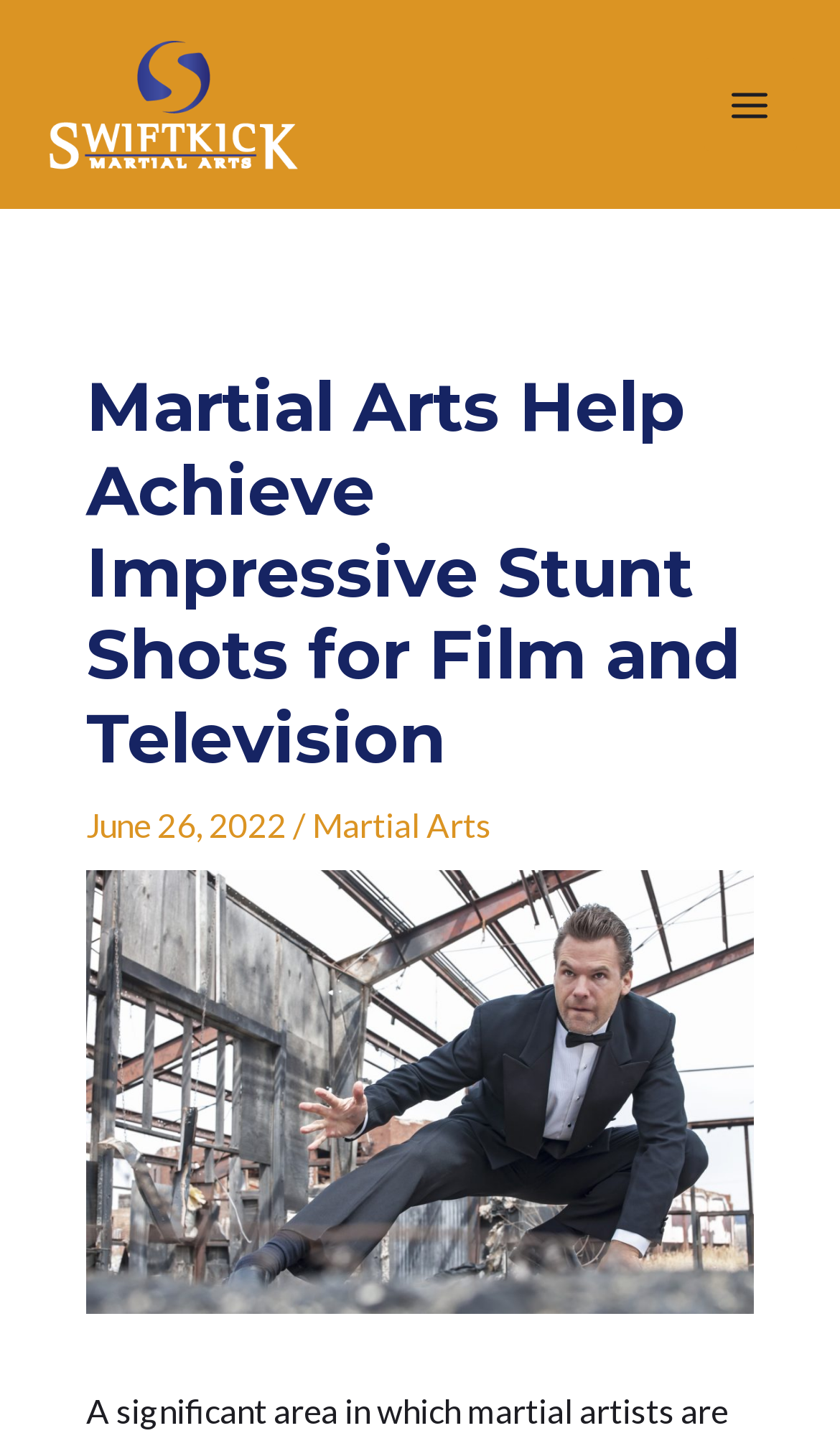Please provide a comprehensive response to the question below by analyzing the image: 
What is the topic of the article?

The topic of the article can be determined by looking at the heading 'Martial Arts Help Achieve Impressive Stunt Shots for Film and Television' and the link 'Martial Arts' which suggests that the article is related to martial arts.